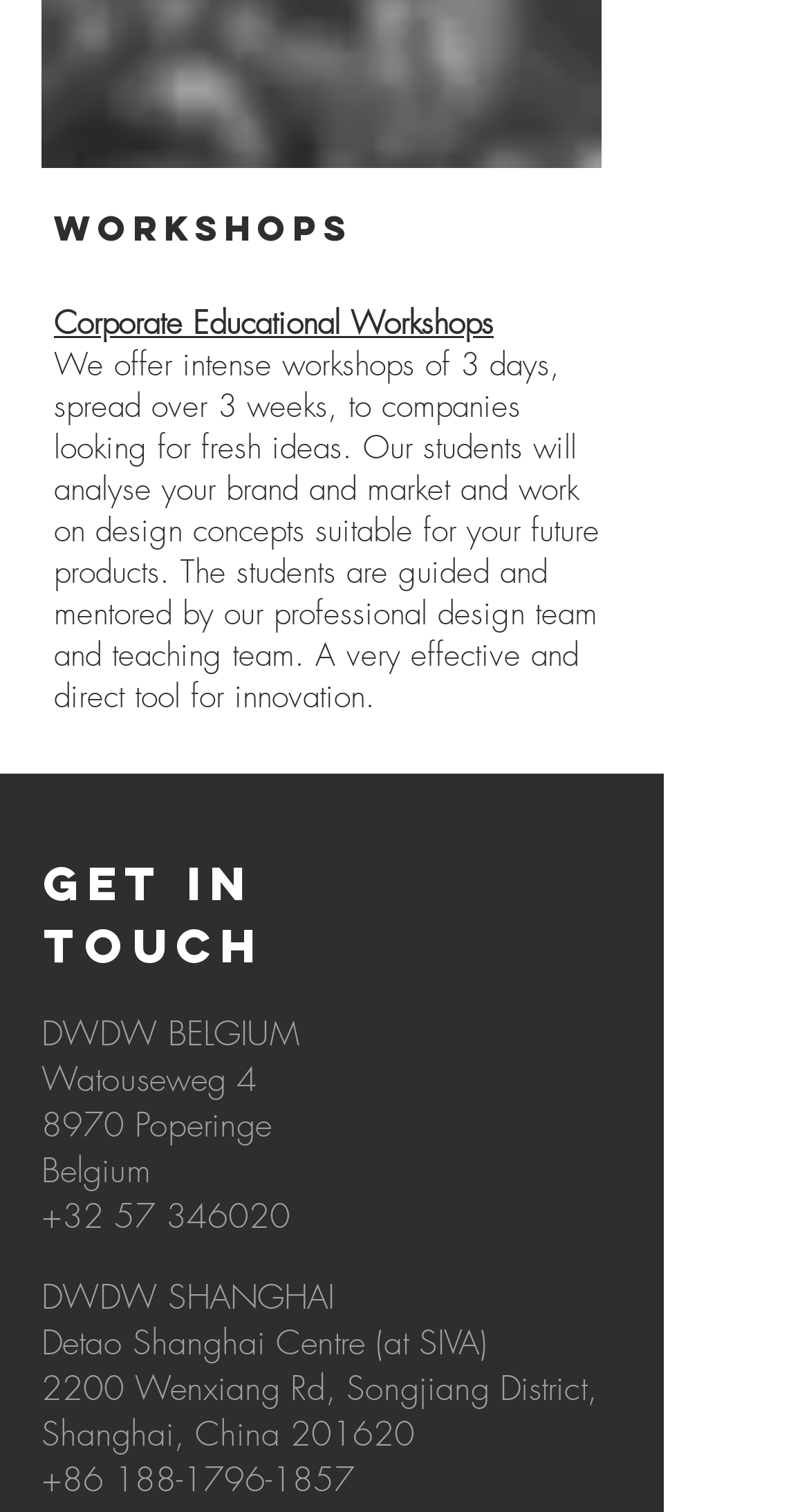Extract the bounding box coordinates for the HTML element that matches this description: "+86 188-1796-1857". The coordinates should be four float numbers between 0 and 1, i.e., [left, top, right, bottom].

[0.051, 0.963, 0.438, 0.993]